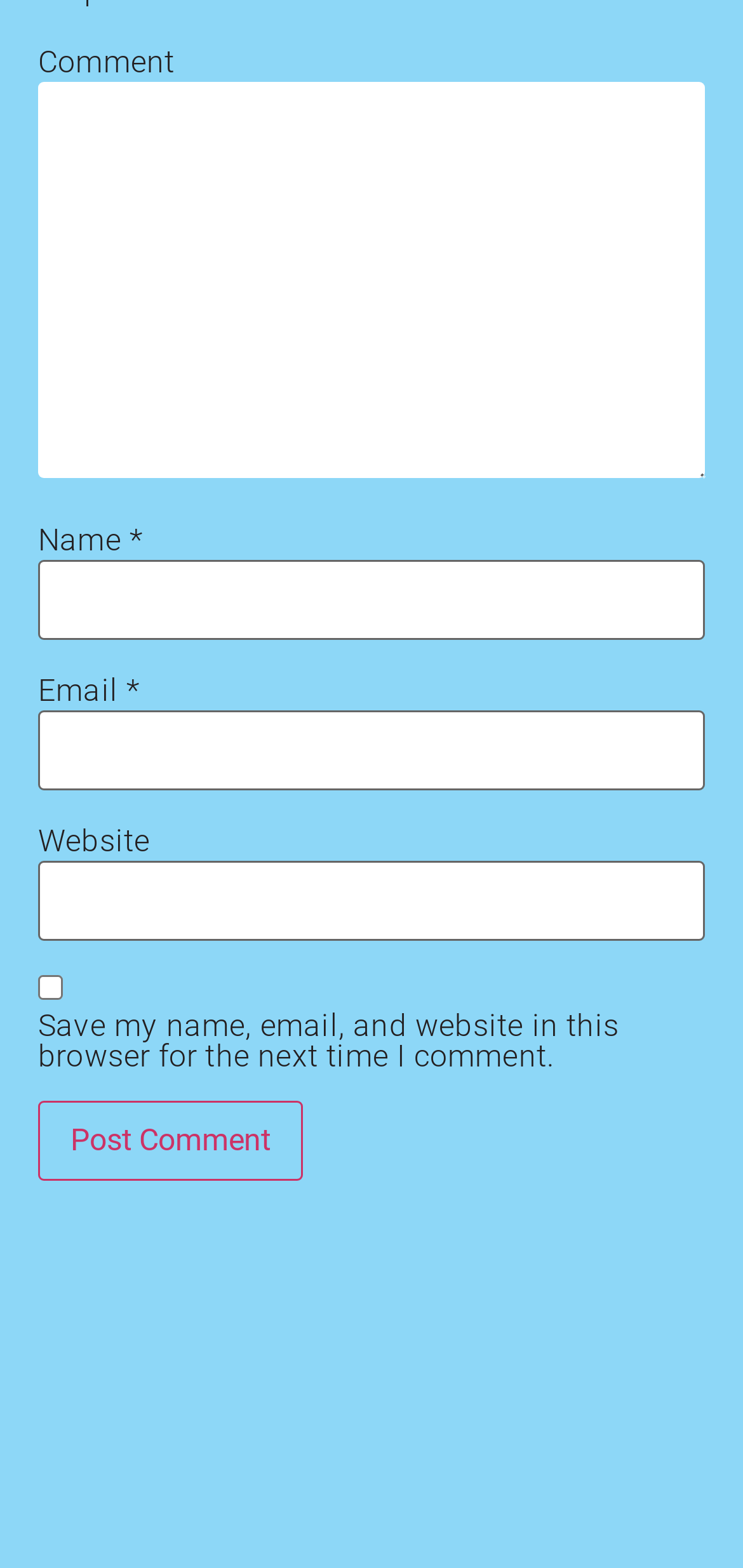Provide the bounding box coordinates of the HTML element described as: "parent_node: Website name="url"". The bounding box coordinates should be four float numbers between 0 and 1, i.e., [left, top, right, bottom].

[0.051, 0.549, 0.949, 0.6]